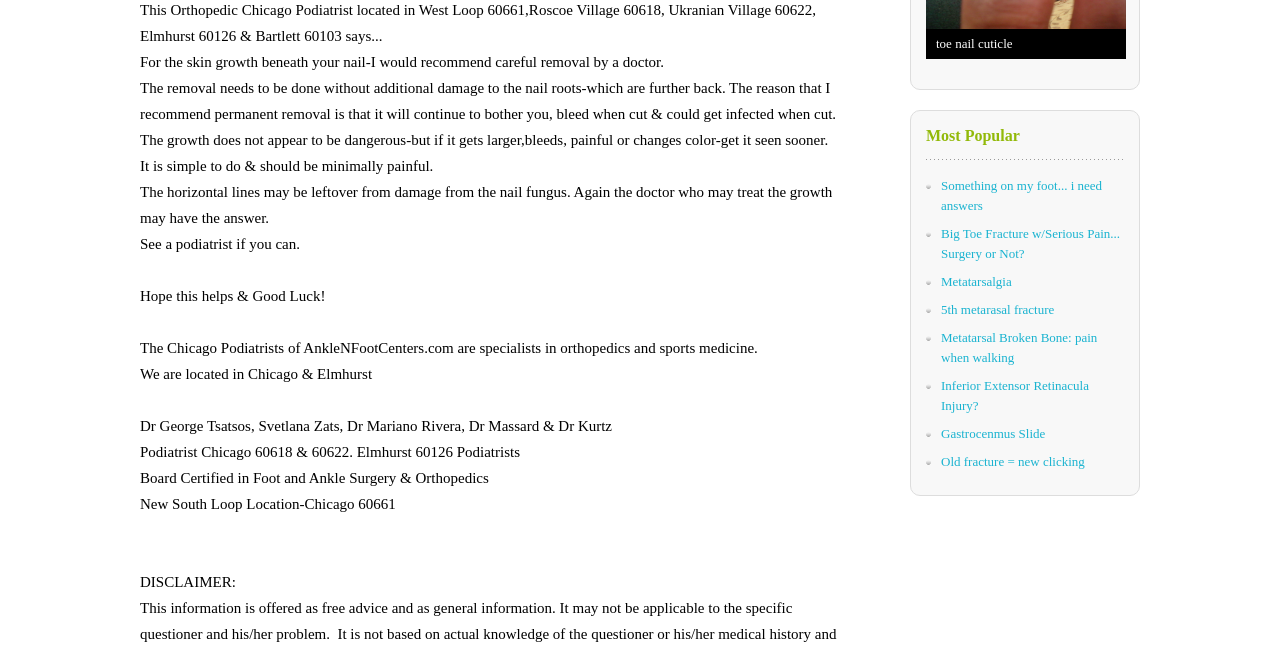What is the condition that may have caused the horizontal lines on the nail?
Using the image provided, answer with just one word or phrase.

Nail fungus